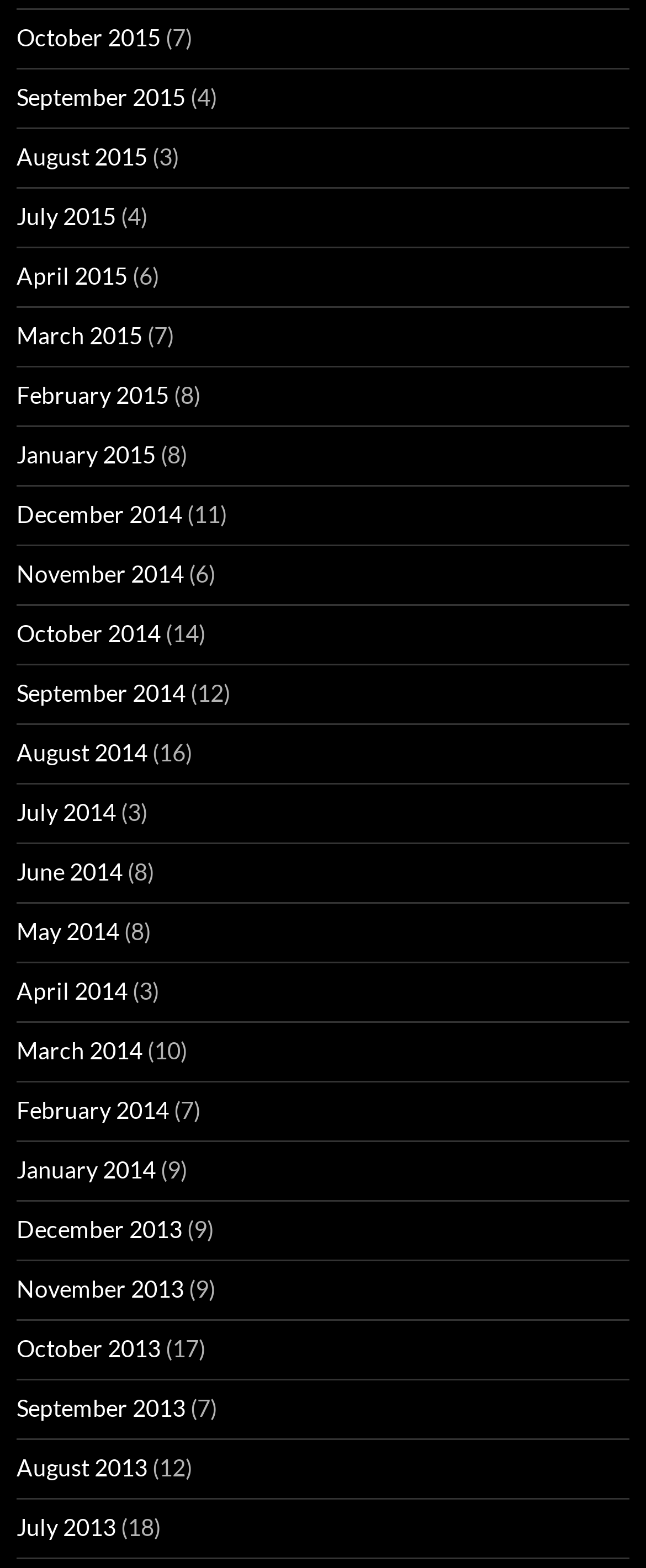Based on the visual content of the image, answer the question thoroughly: How many months have only one link?

I counted the number of months that have only one link by examining the list of links and found that there are 12 months with only one link: December 2014, November 2014, June 2014, May 2014, March 2014, February 2014, January 2014, December 2013, November 2013, October 2013, September 2013, and July 2013.